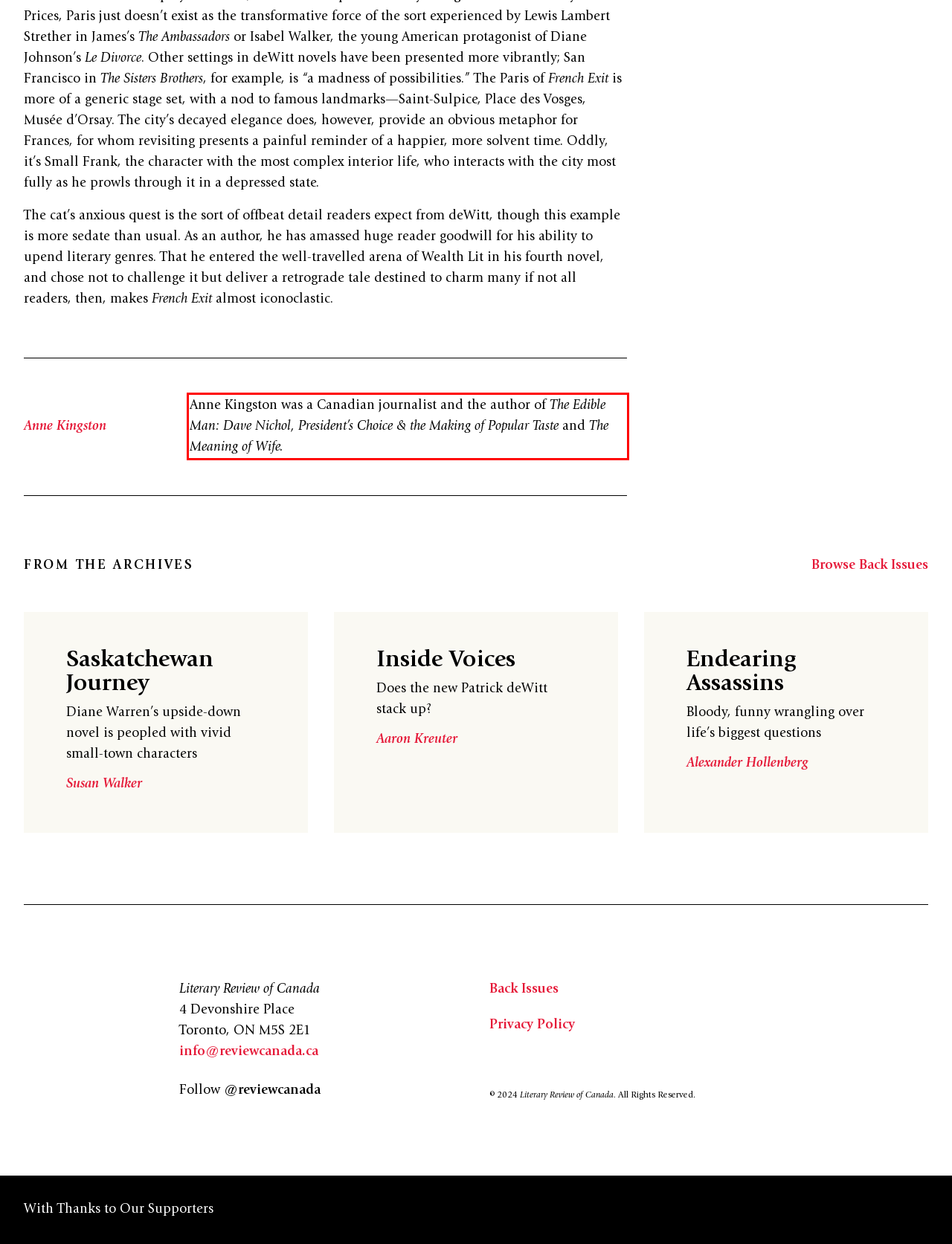Given a screenshot of a webpage with a red bounding box, extract the text content from the UI element inside the red bounding box.

Anne Kingston was a Canadian journalist and the author of The Edible Man: Dave Nichol, President’s Choice & the Making of Popular Taste and The Meaning of Wife.